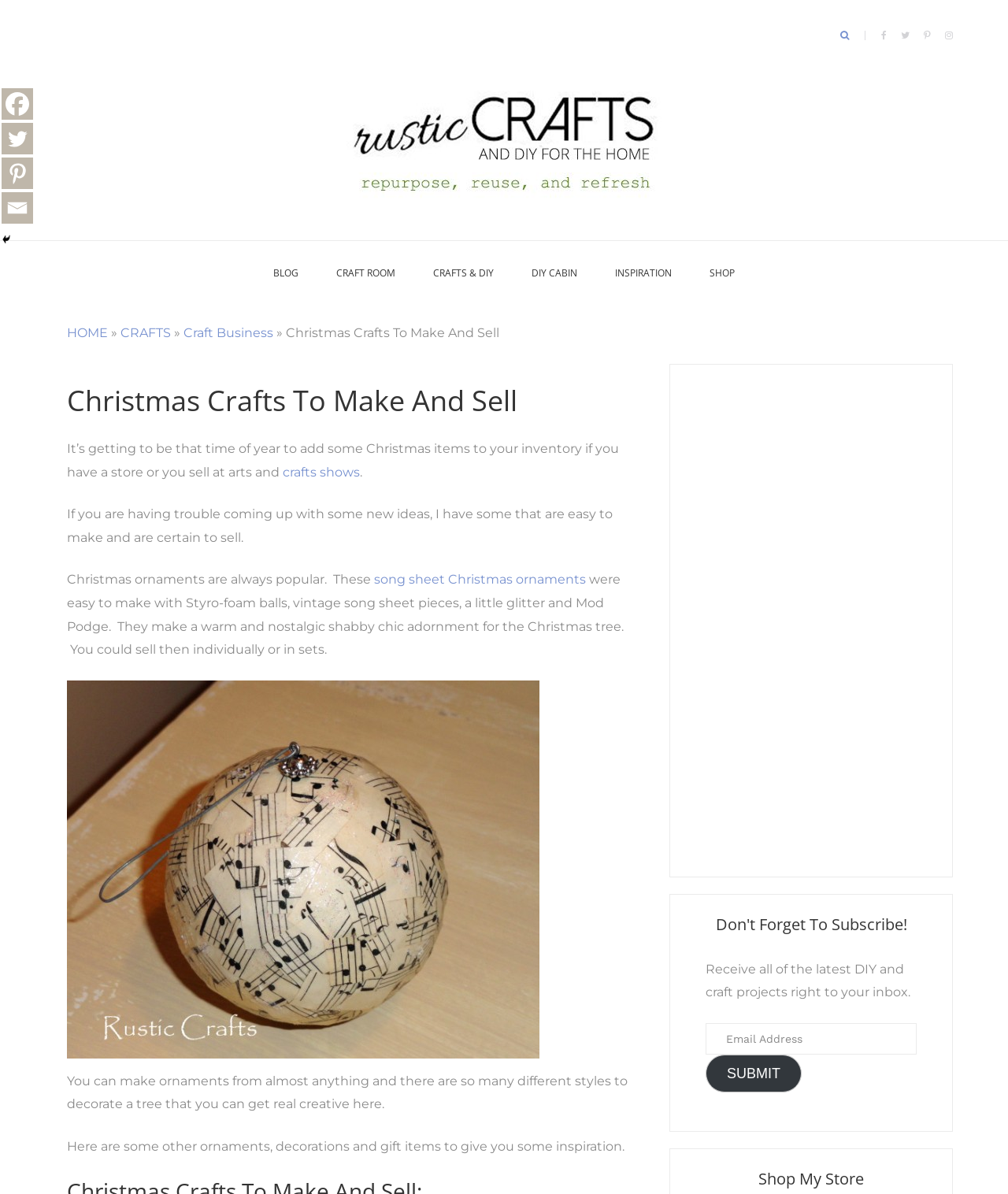What is the theme of the DIY projects on this webpage? Examine the screenshot and reply using just one word or a brief phrase.

Rustic and shabby chic